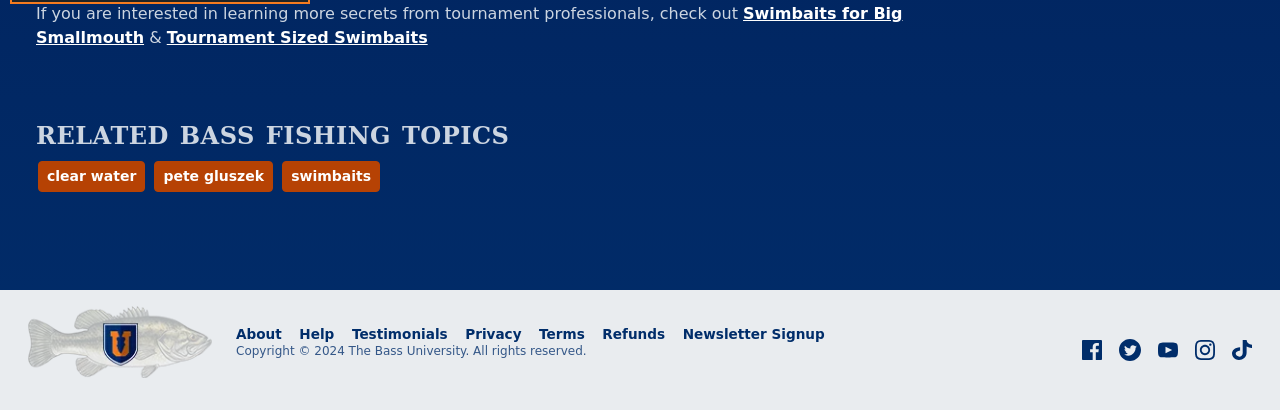Determine the bounding box coordinates of the clickable element to achieve the following action: 'Visit the Bass University on Facebook'. Provide the coordinates as four float values between 0 and 1, formatted as [left, top, right, bottom].

[0.845, 0.832, 0.861, 0.871]